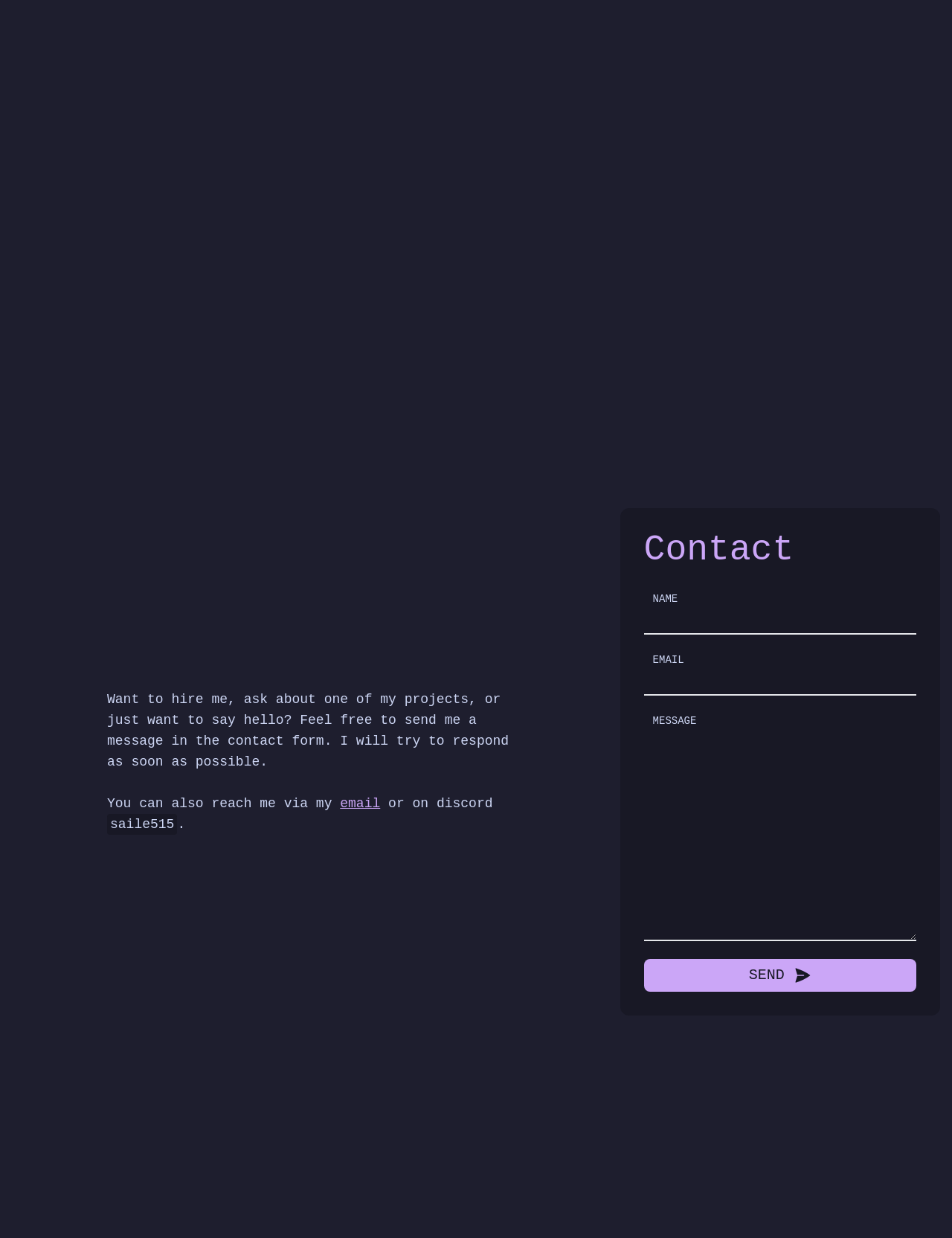Refer to the image and provide an in-depth answer to the question:
What is the function of the button at the bottom of the contact form?

The button with the text 'SEND' is likely used to submit the contact form, allowing users to send their message to the owner of the webpage.